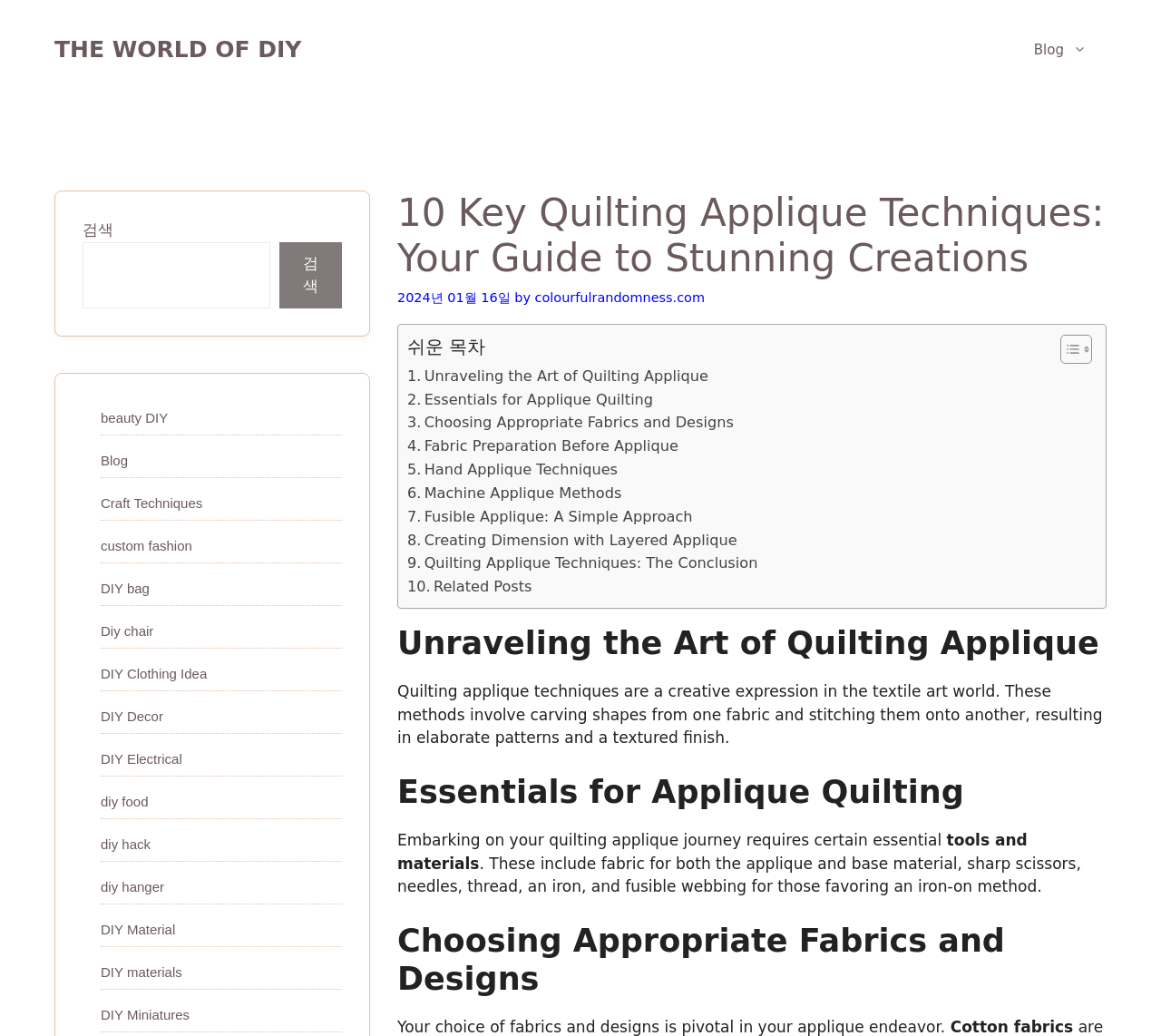What is the website's primary topic?
Please answer using one word or phrase, based on the screenshot.

Quilting applique techniques